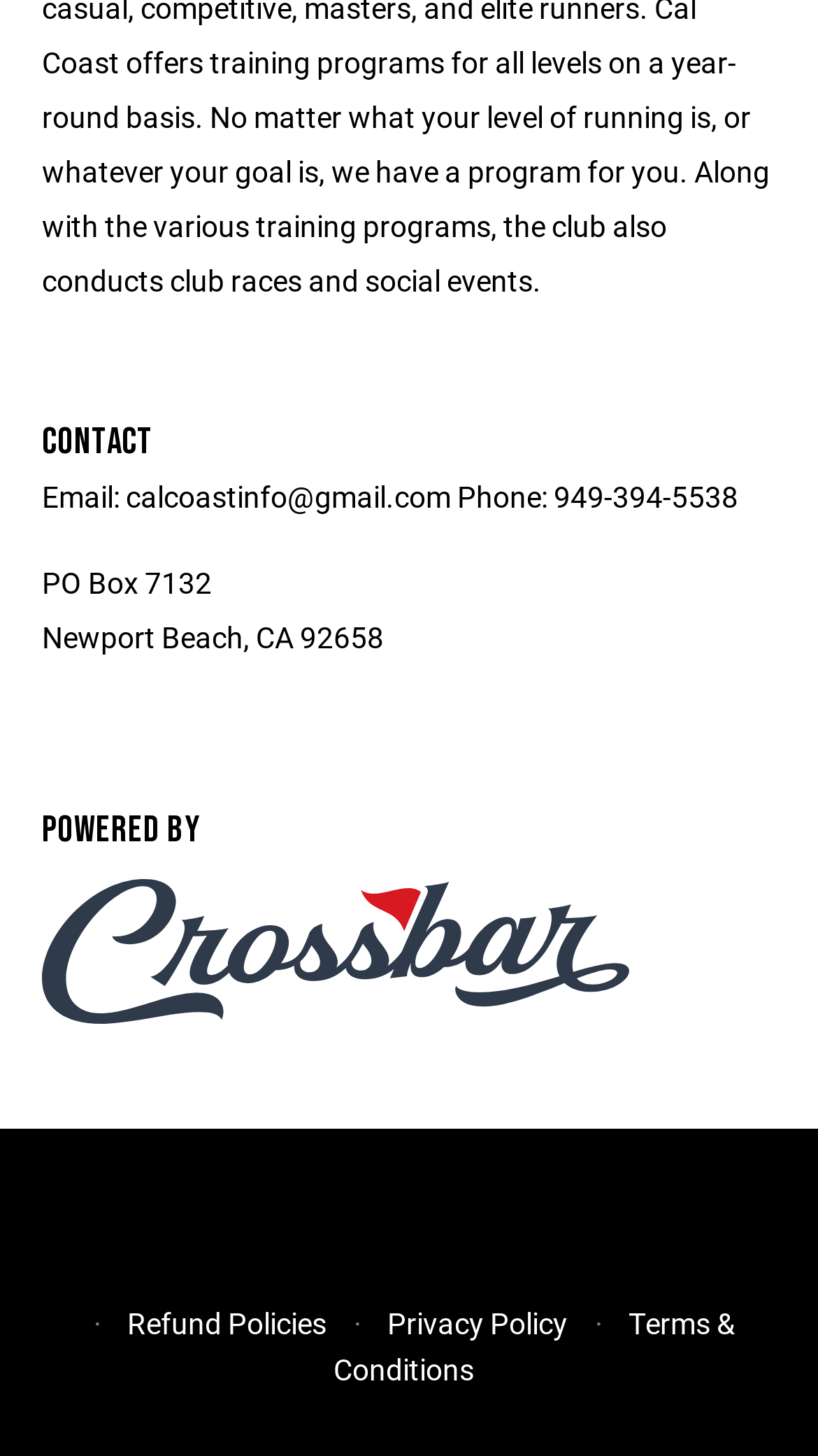Find and provide the bounding box coordinates for the UI element described here: "Refund Policies". The coordinates should be given as four float numbers between 0 and 1: [left, top, right, bottom].

[0.155, 0.895, 0.399, 0.923]